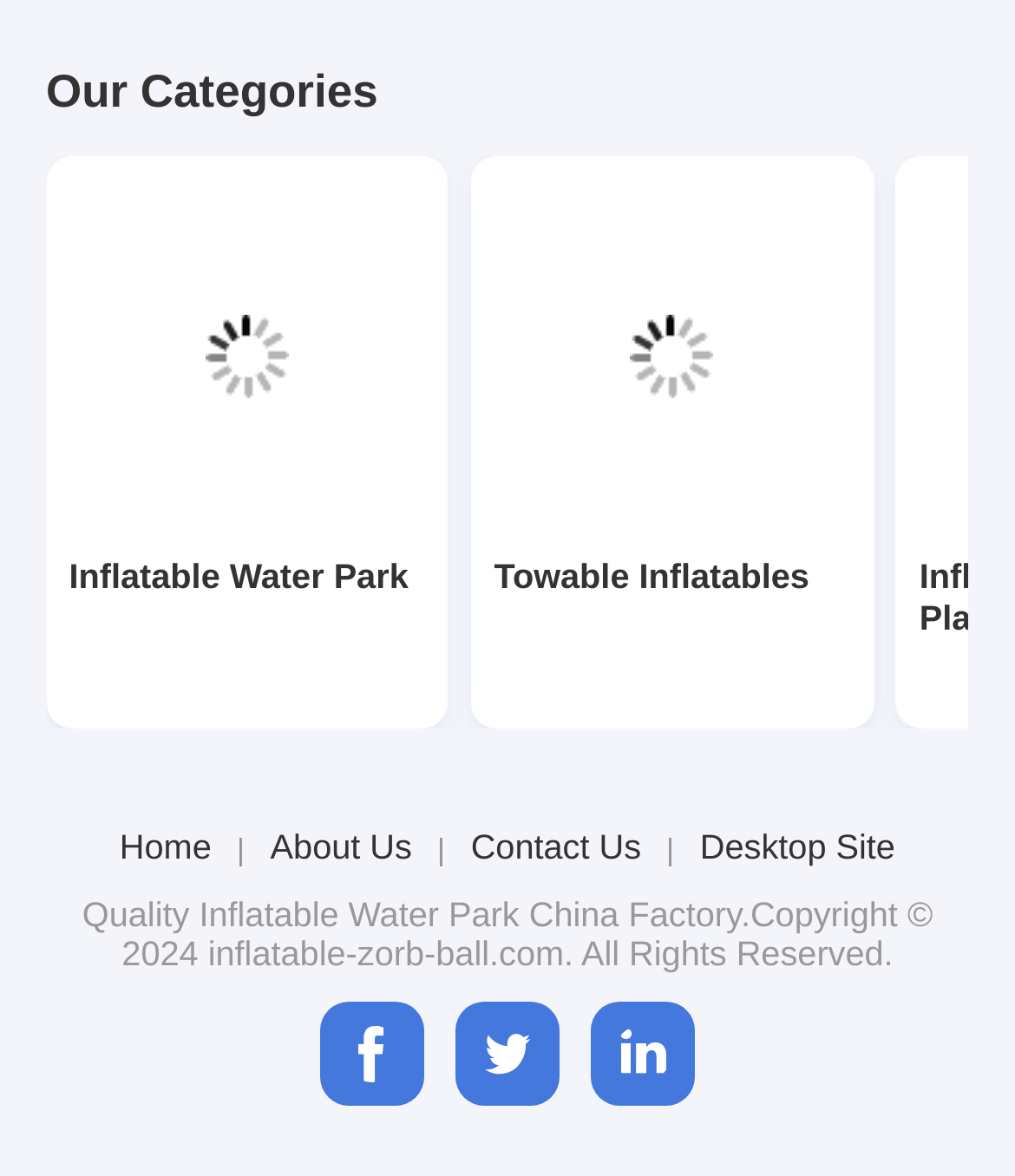Find and specify the bounding box coordinates that correspond to the clickable region for the instruction: "go to Towable Inflatables page".

[0.487, 0.151, 0.838, 0.454]